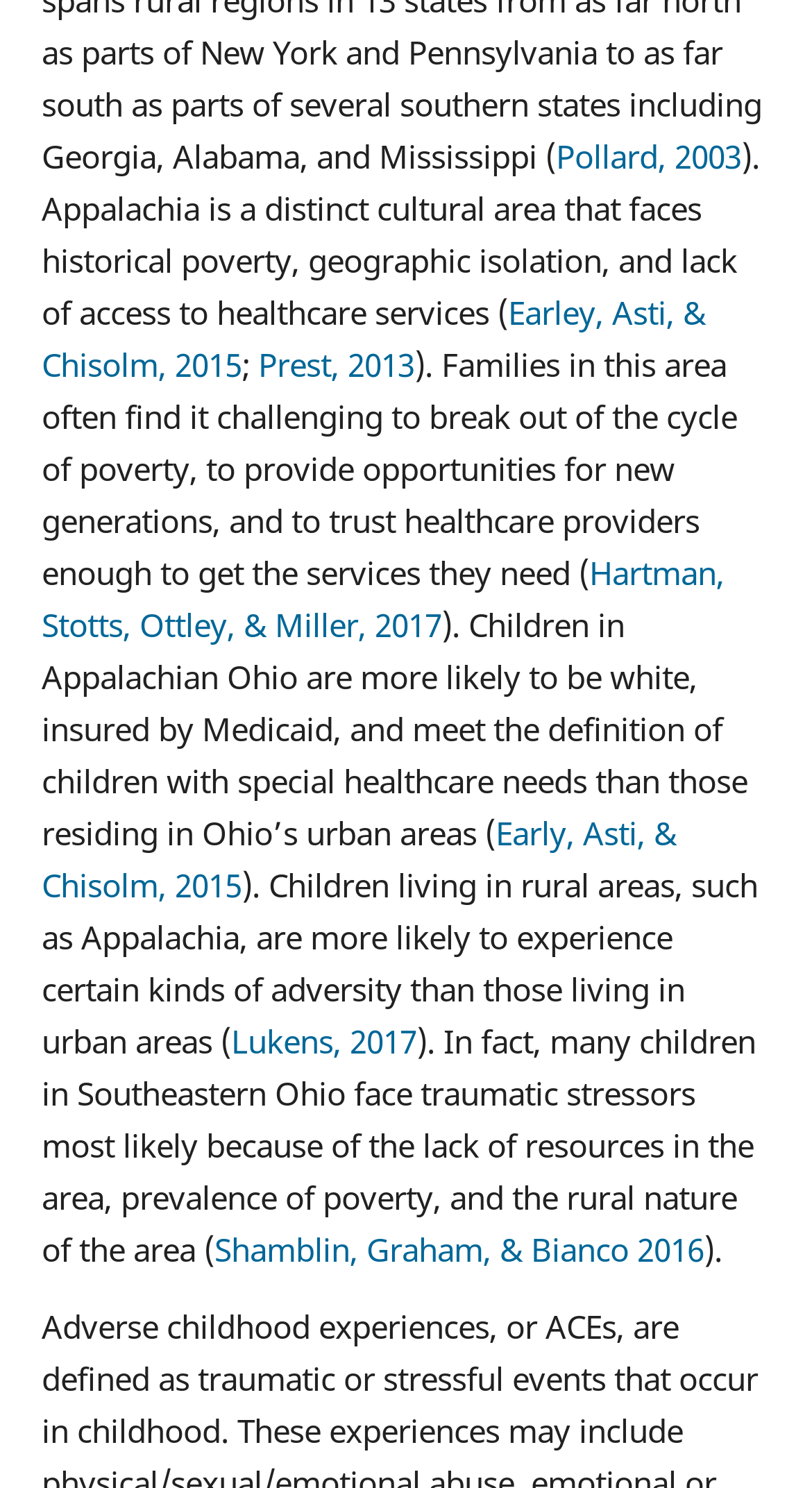What is a challenge faced by families in Appalachia?
Deliver a detailed and extensive answer to the question.

The webpage states that families in Appalachia often find it challenging to break out of the cycle of poverty, to provide opportunities for new generations, and to trust healthcare providers enough to get the services they need. This information is obtained from the StaticText element with OCR text 'Families in this area often find it challenging to break out of the cycle of poverty, to provide opportunities for new generations, and to trust healthcare providers enough to get the services they need'.